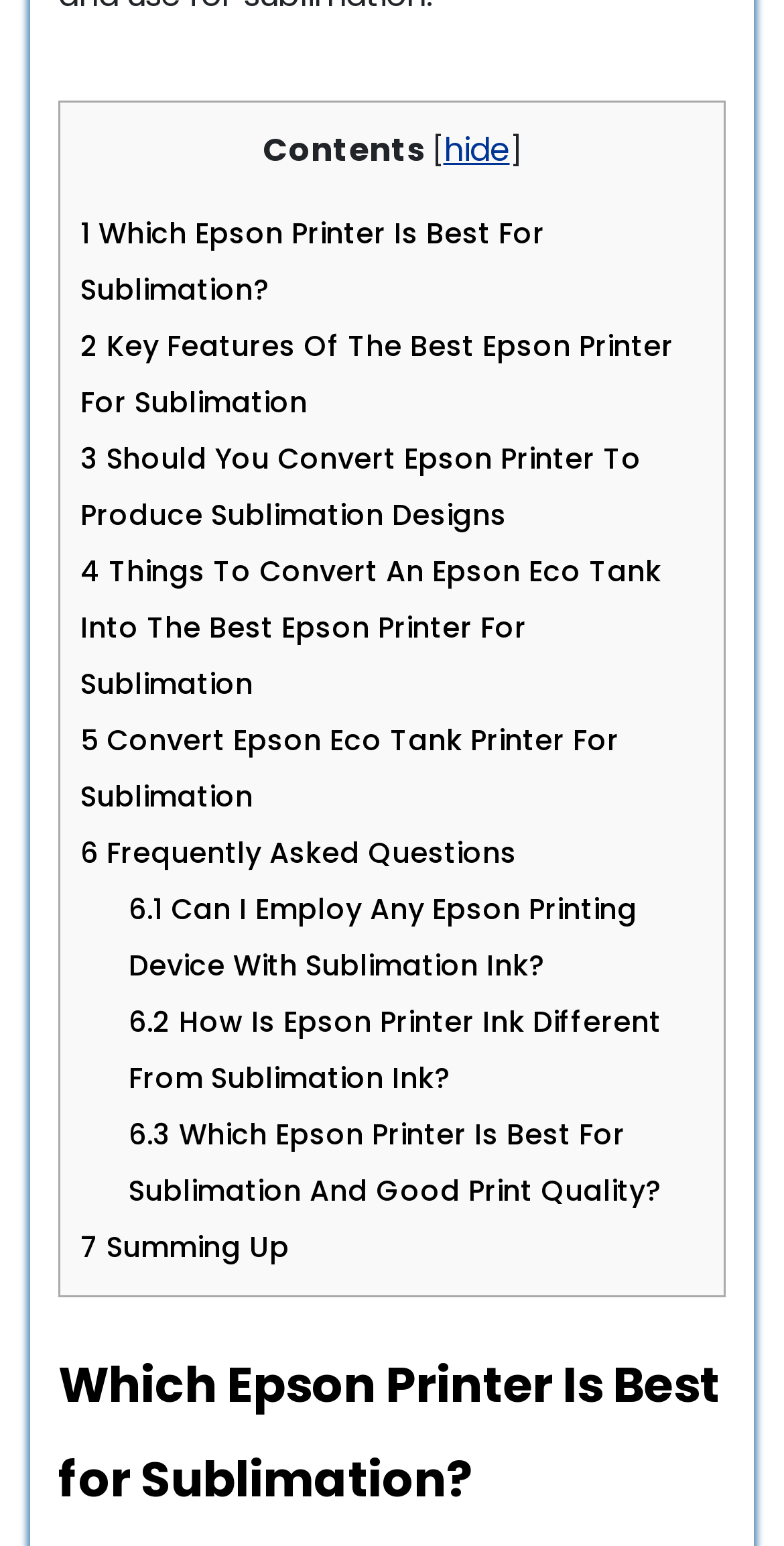Please identify the bounding box coordinates of the clickable element to fulfill the following instruction: "Click on 'Which Epson Printer Is Best For Sublimation?'". The coordinates should be four float numbers between 0 and 1, i.e., [left, top, right, bottom].

[0.103, 0.138, 0.695, 0.2]